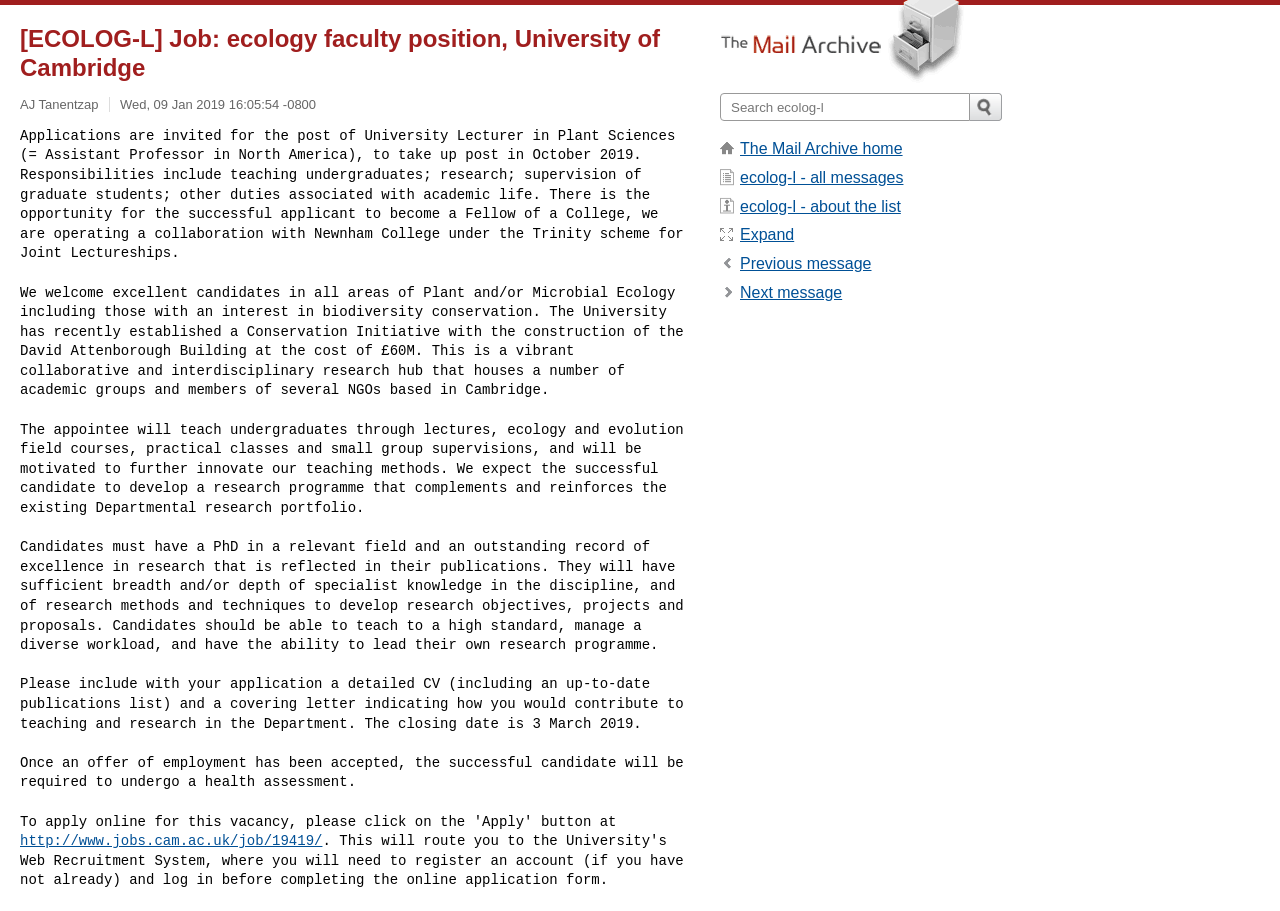Please identify the bounding box coordinates of the area that needs to be clicked to fulfill the following instruction: "Read previous message."

[0.578, 0.28, 0.681, 0.299]